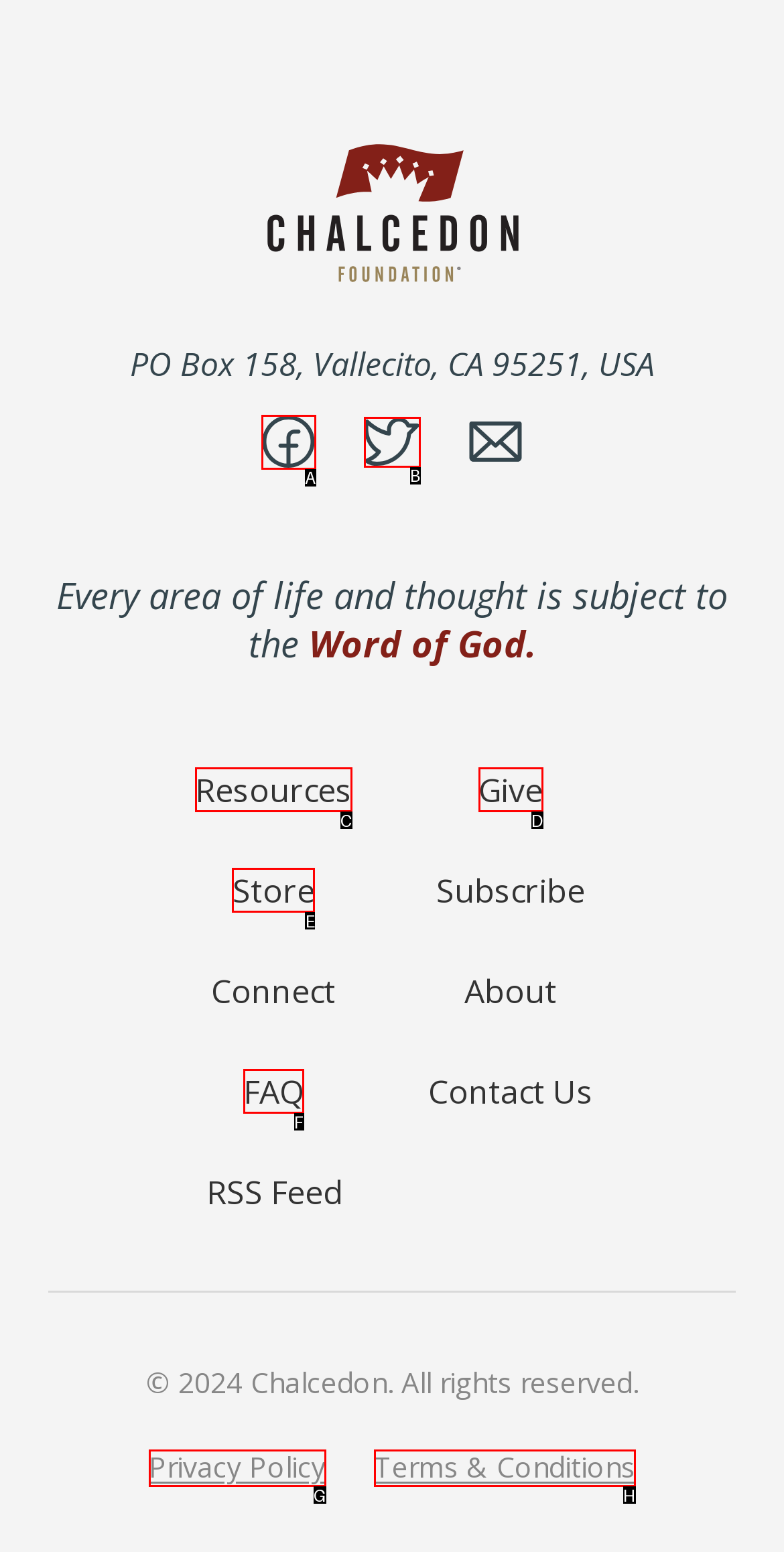Using the description: Terms & Conditions, find the best-matching HTML element. Indicate your answer with the letter of the chosen option.

H